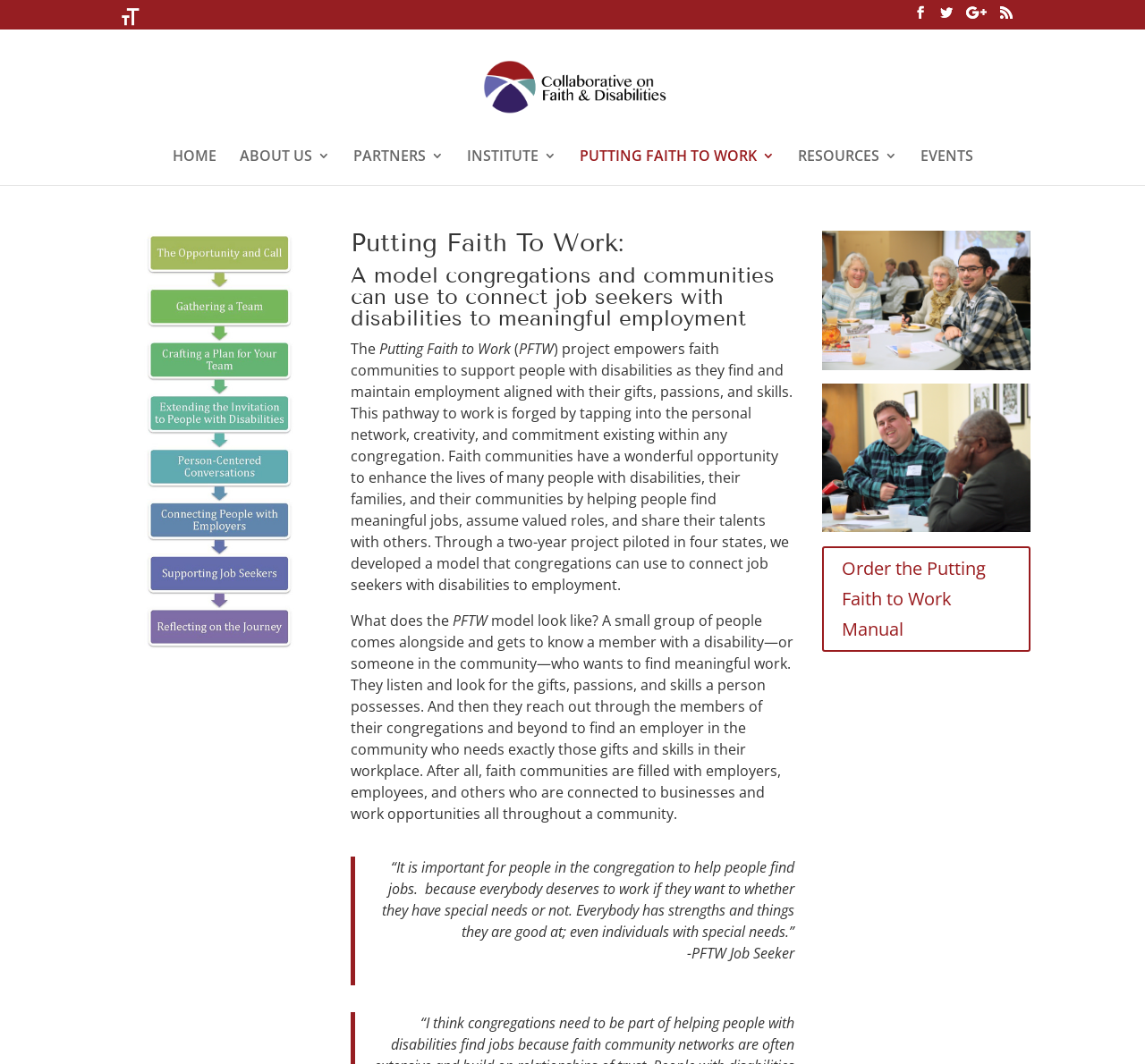Locate the bounding box coordinates of the region to be clicked to comply with the following instruction: "Search for resources". The coordinates must be four float numbers between 0 and 1, in the form [left, top, right, bottom].

[0.157, 0.026, 0.877, 0.028]